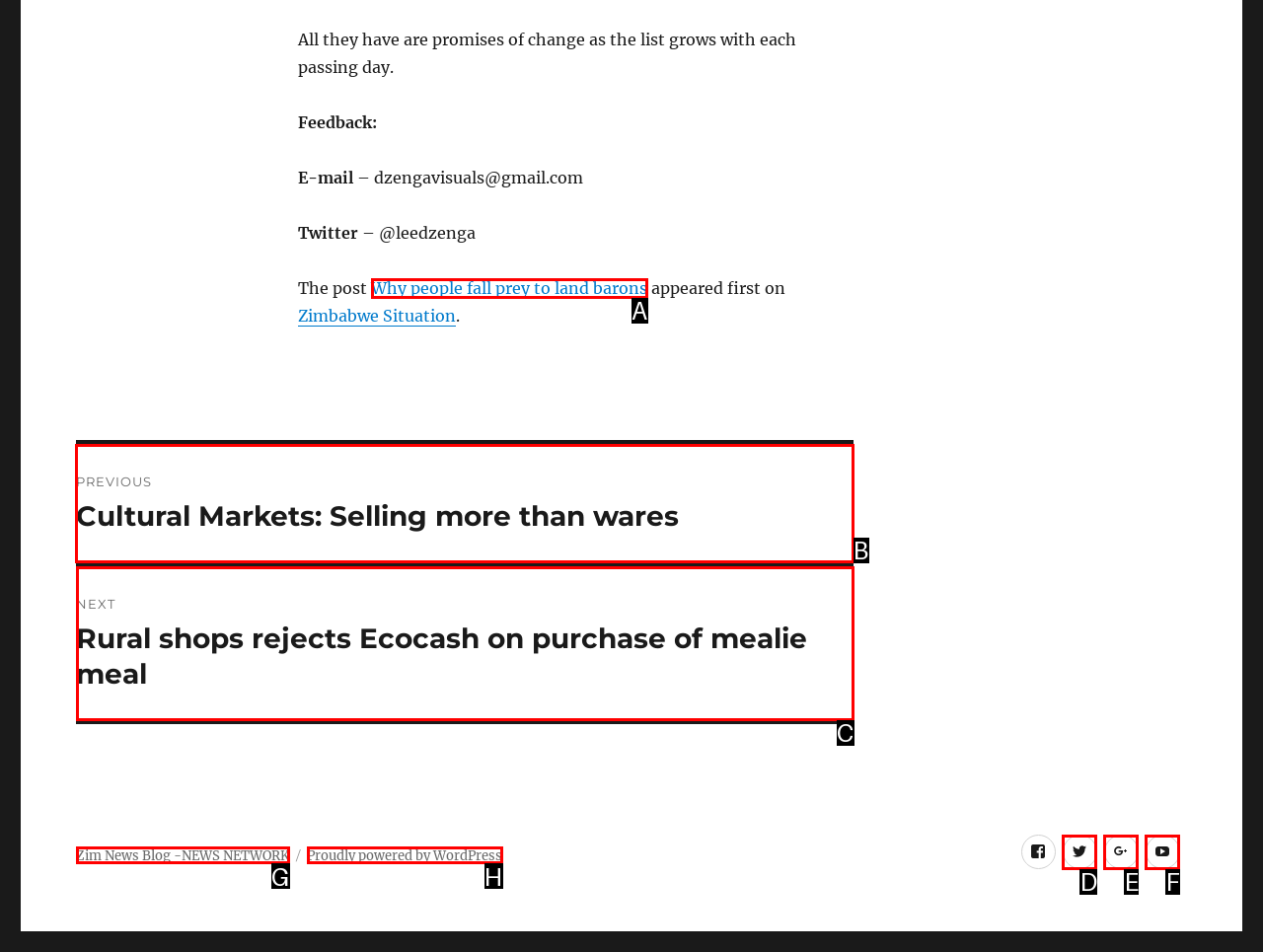Tell me which element should be clicked to achieve the following objective: Go to the previous post
Reply with the letter of the correct option from the displayed choices.

B